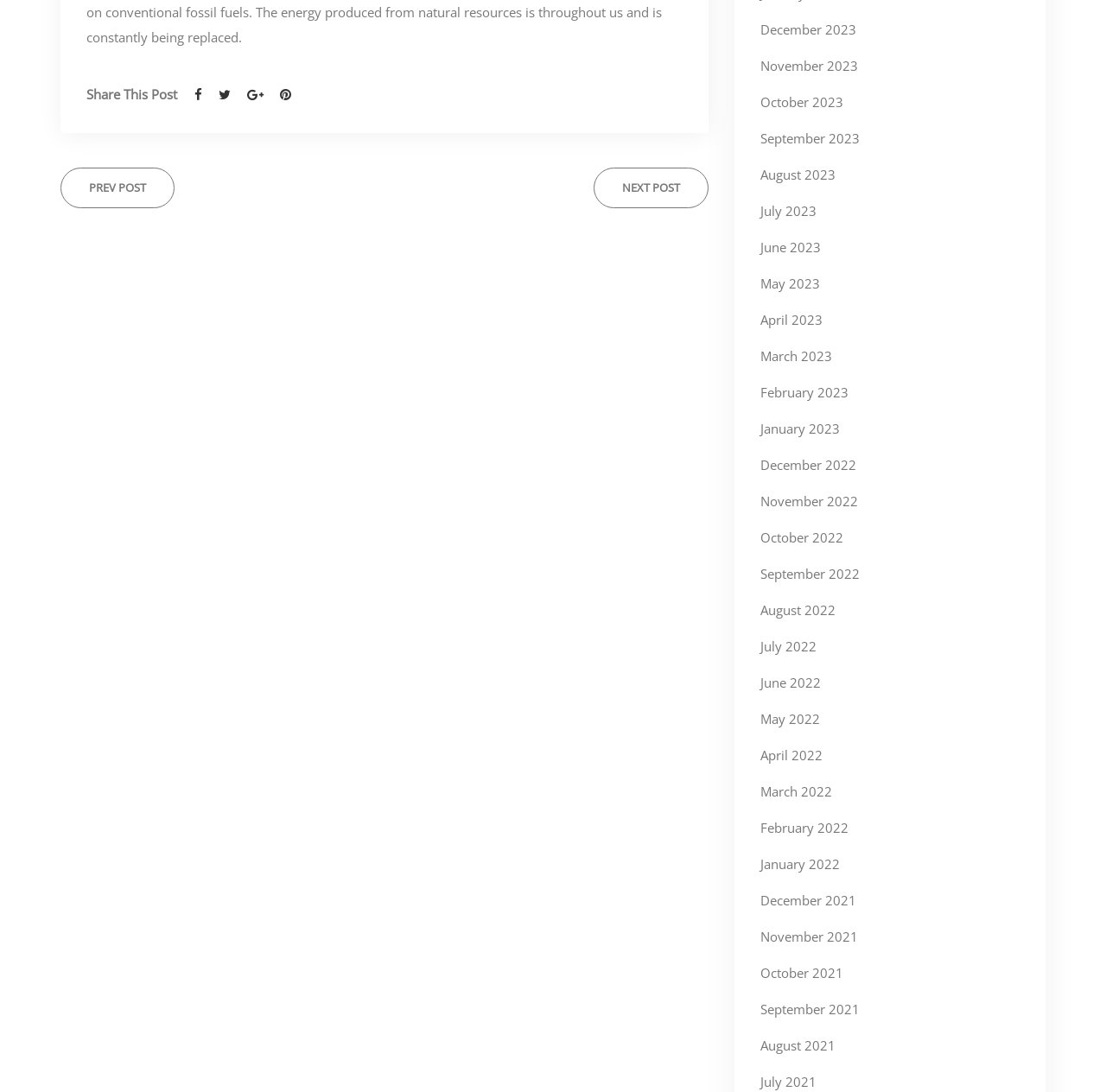Locate the bounding box coordinates of the element's region that should be clicked to carry out the following instruction: "View posts from December 2023". The coordinates need to be four float numbers between 0 and 1, i.e., [left, top, right, bottom].

[0.688, 0.019, 0.774, 0.035]